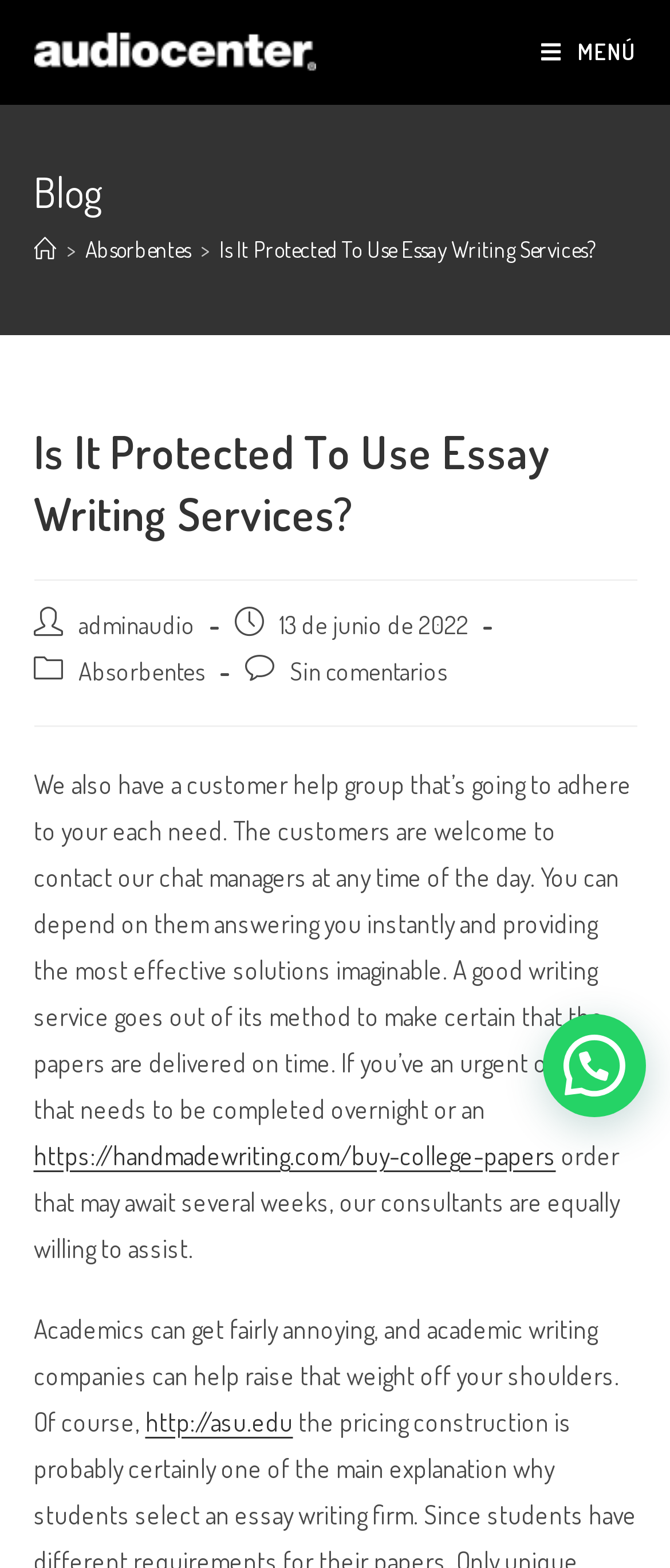Please specify the bounding box coordinates of the clickable region necessary for completing the following instruction: "Visit the 'http://asu.edu' website". The coordinates must consist of four float numbers between 0 and 1, i.e., [left, top, right, bottom].

[0.217, 0.896, 0.437, 0.917]